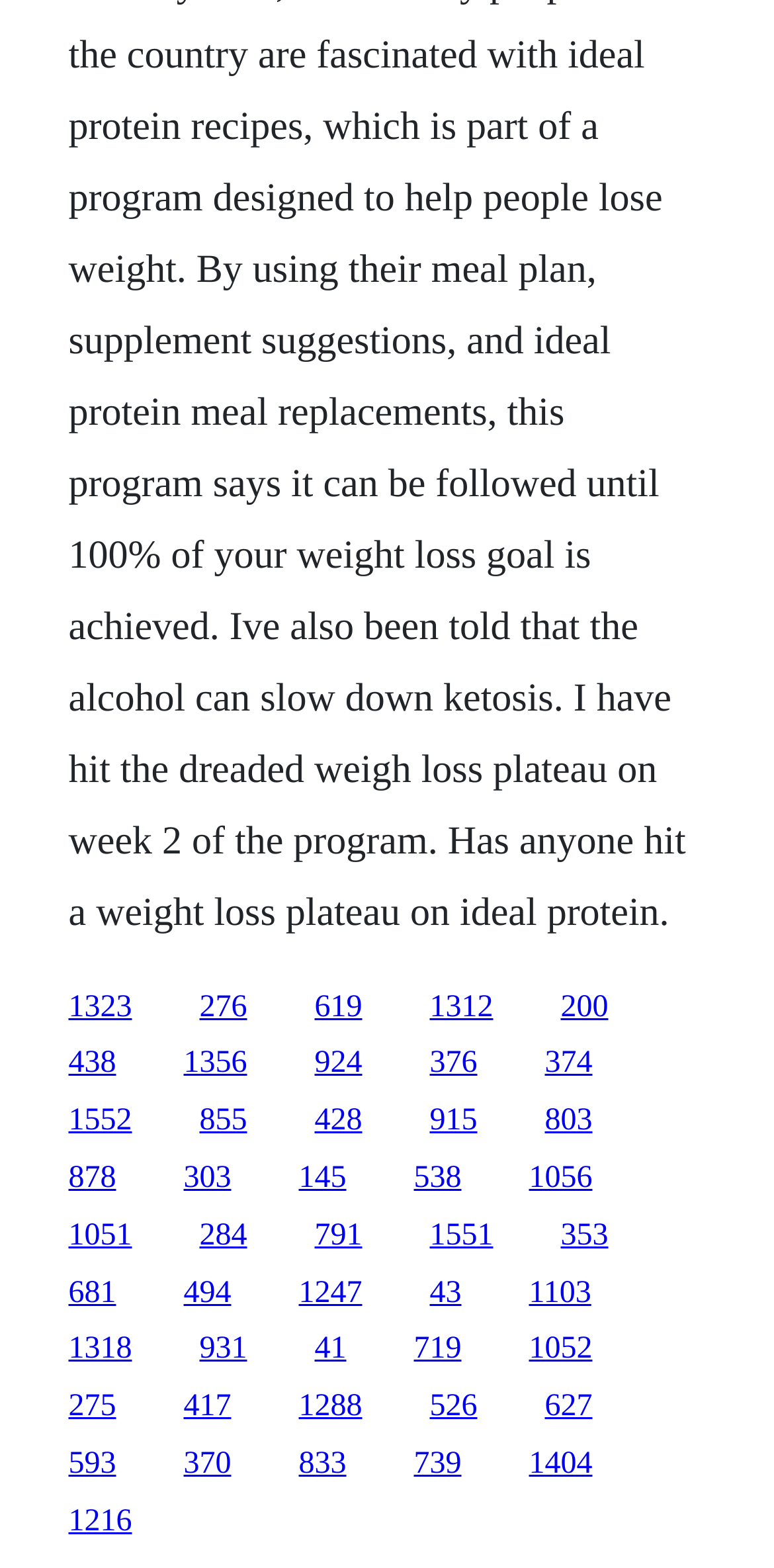Could you locate the bounding box coordinates for the section that should be clicked to accomplish this task: "select the fourth choice".

[0.555, 0.631, 0.637, 0.653]